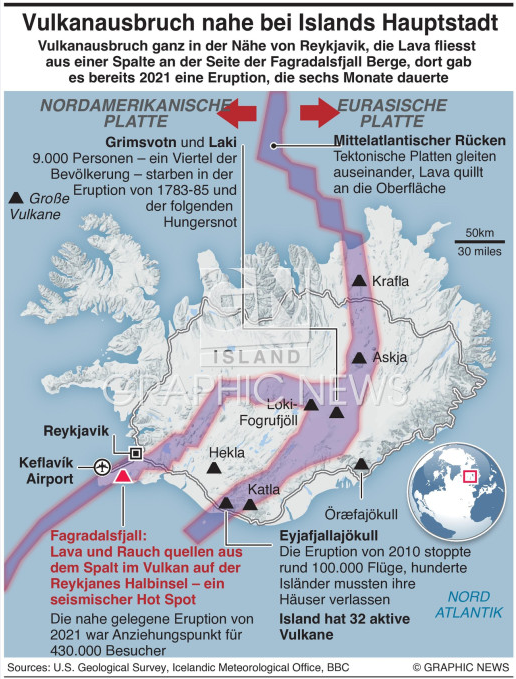Can you look at the image and give a comprehensive answer to the question:
What is the purpose of the graphical scale?

The graphical scale is included in the infographic to provide a visual representation of distances, specifically 50 km and 30 miles, to help the viewer understand the geographical scope of the volcanic activity near Reykjavik, Iceland.